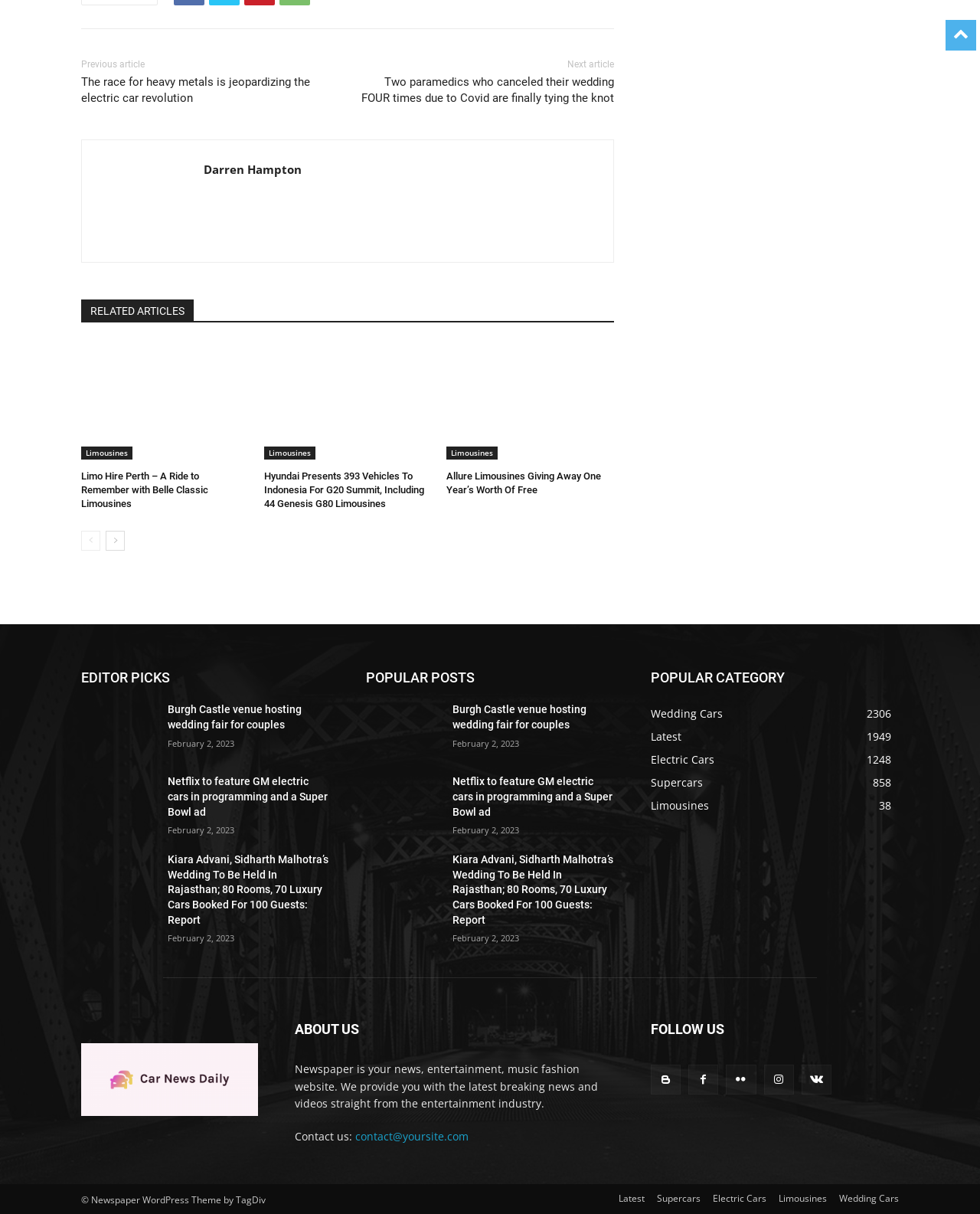Find the bounding box coordinates for the HTML element specified by: "Electric Cars".

[0.727, 0.982, 0.782, 0.992]